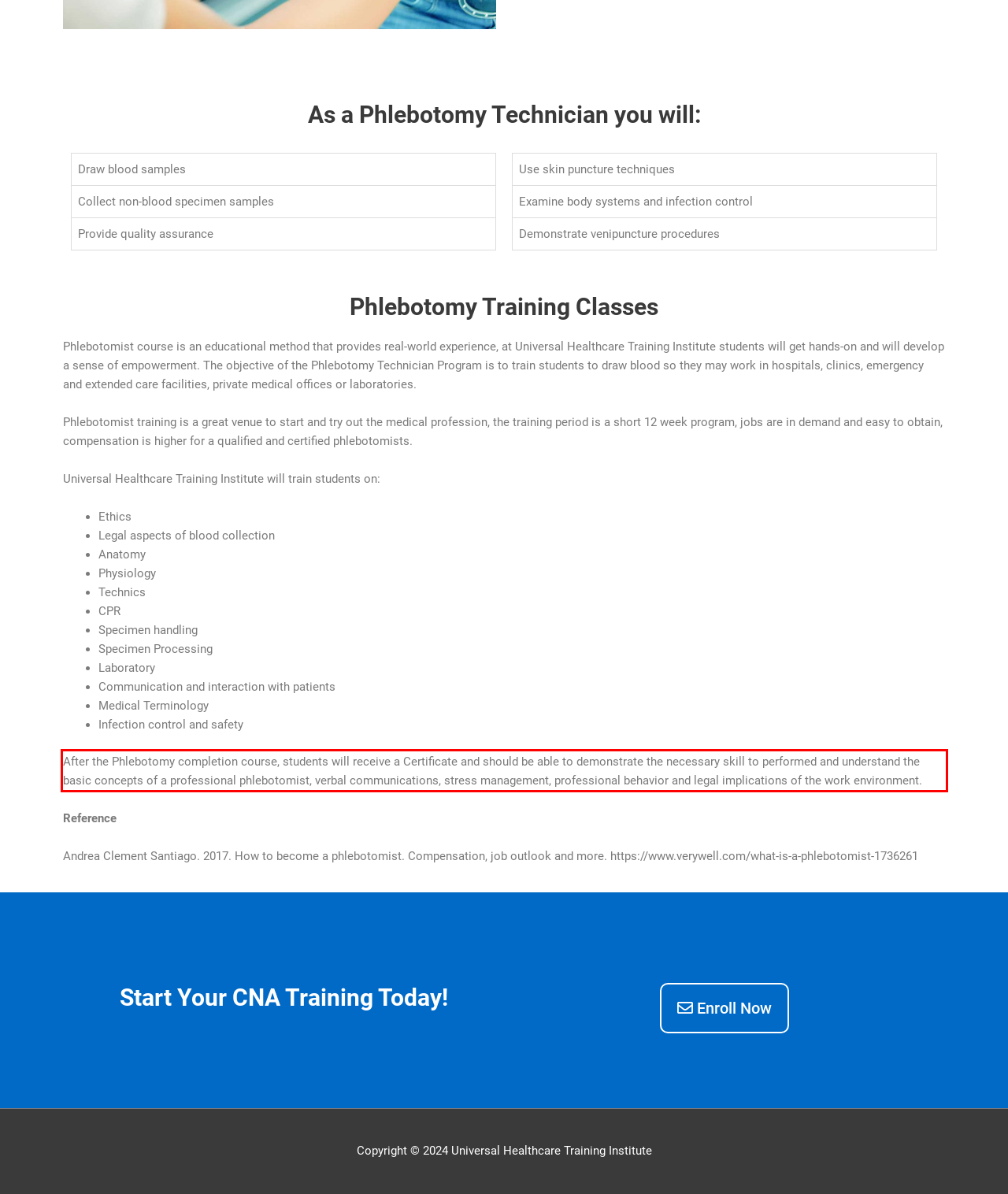Within the screenshot of the webpage, there is a red rectangle. Please recognize and generate the text content inside this red bounding box.

After the Phlebotomy completion course, students will receive a Certificate and should be able to demonstrate the necessary skill to performed and understand the basic concepts of a professional phlebotomist, verbal communications, stress management, professional behavior and legal implications of the work environment.